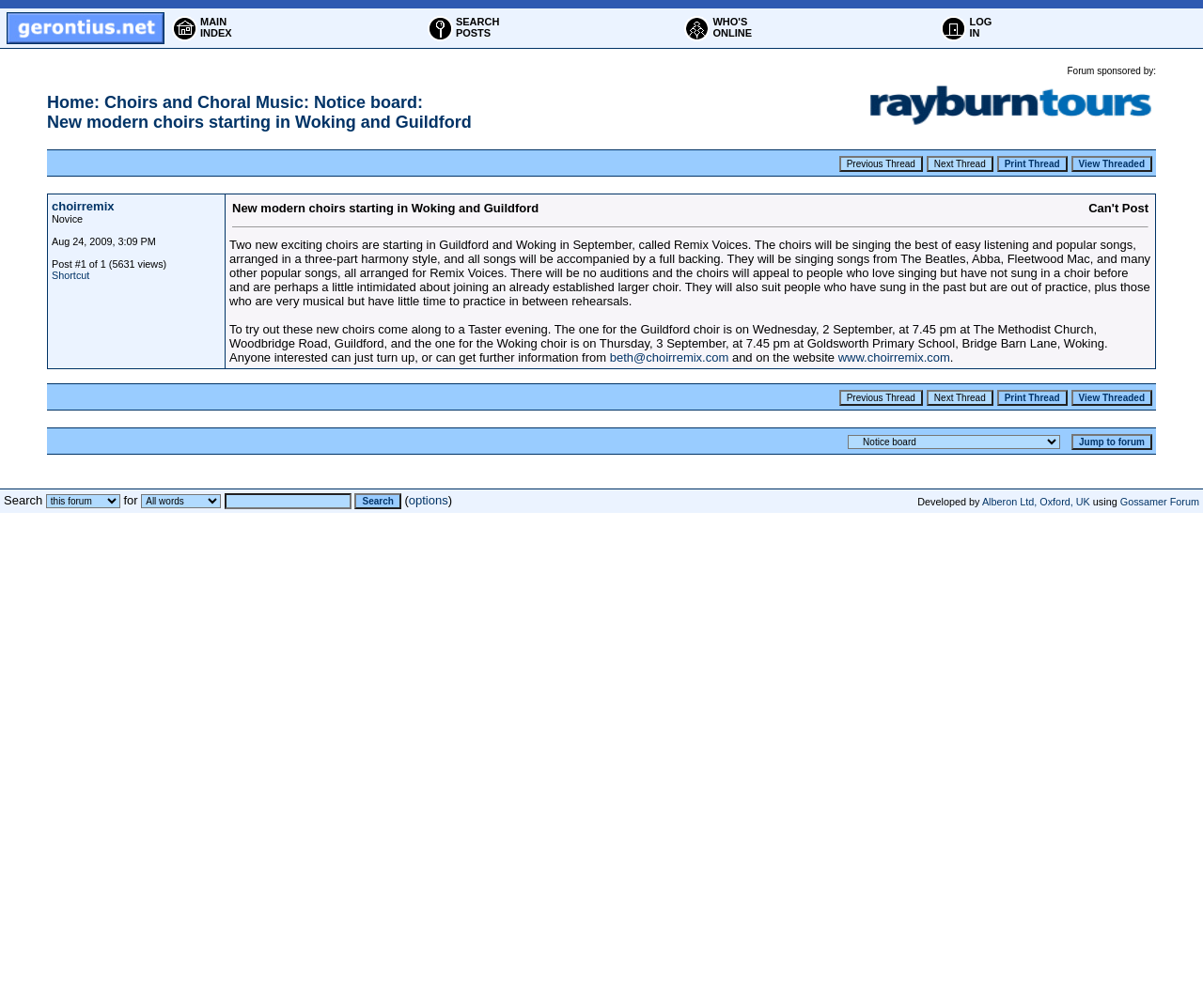Could you find the bounding box coordinates of the clickable area to complete this instruction: "Click the 'Log in' link"?

[0.806, 0.015, 0.824, 0.038]